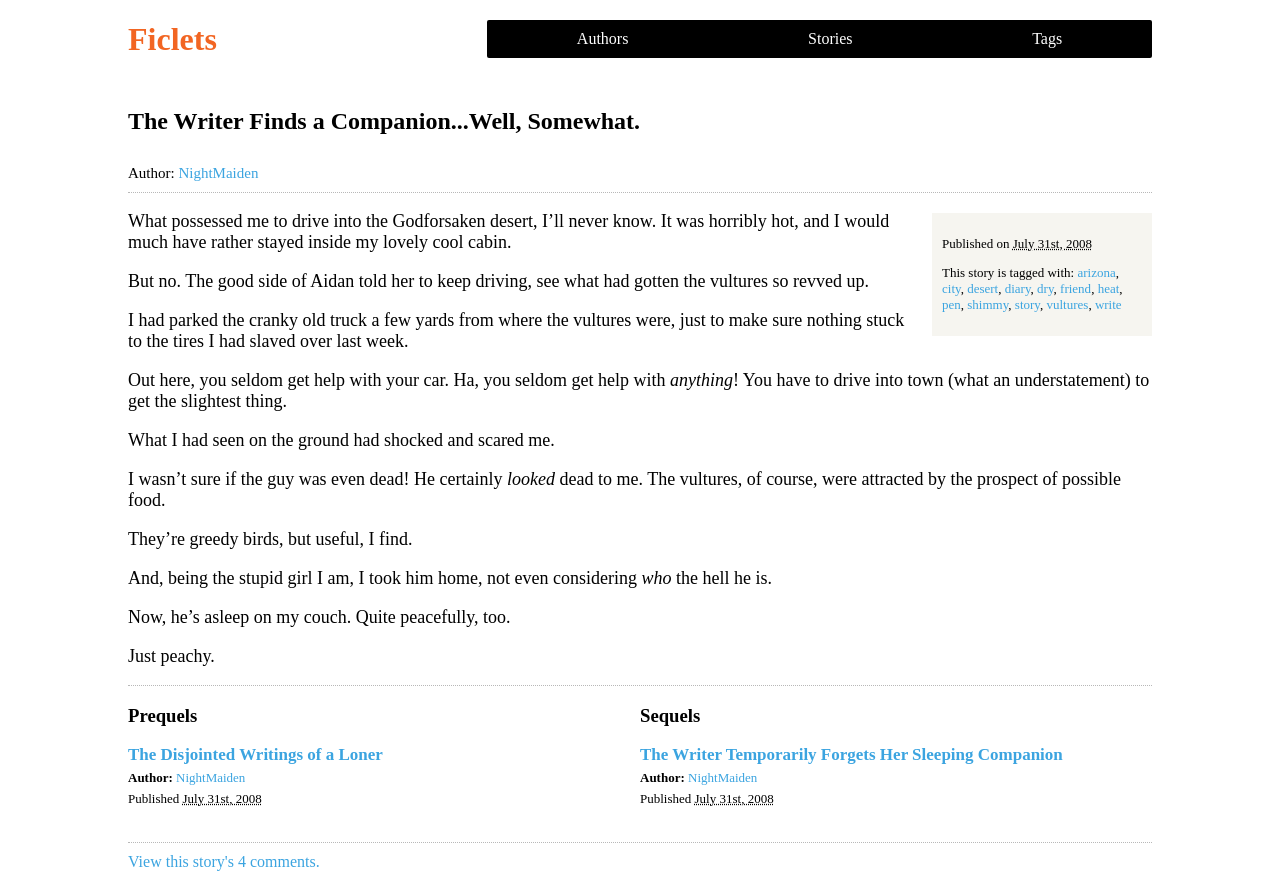Find the bounding box coordinates of the area to click in order to follow the instruction: "Read The Disjointed Writings of a Loner".

[0.1, 0.845, 0.299, 0.867]